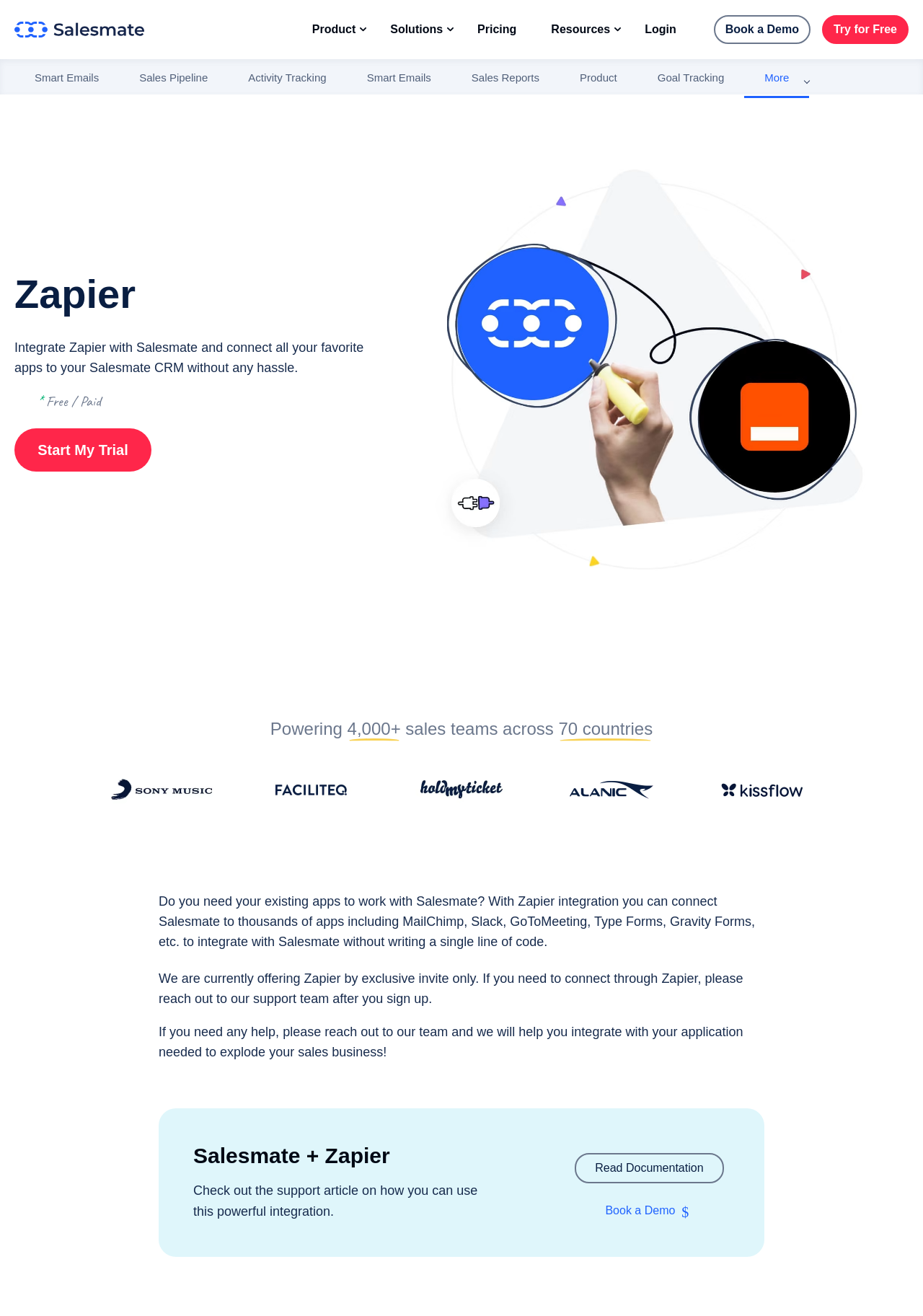What is the name of the section that lists customer success stories? Look at the image and give a one-word or short phrase answer.

Customer Stories